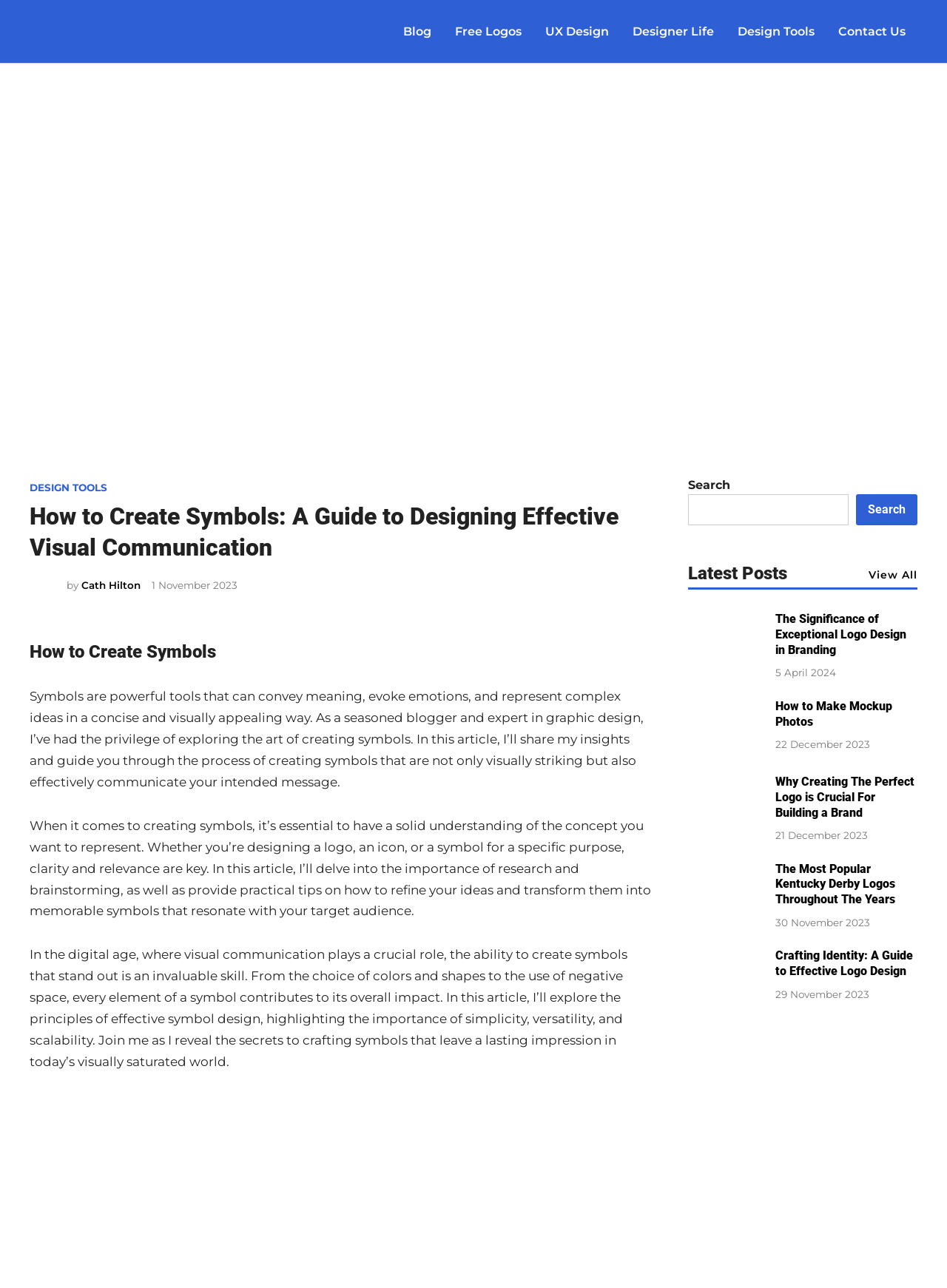Highlight the bounding box coordinates of the region I should click on to meet the following instruction: "View the latest posts".

[0.727, 0.436, 0.831, 0.454]